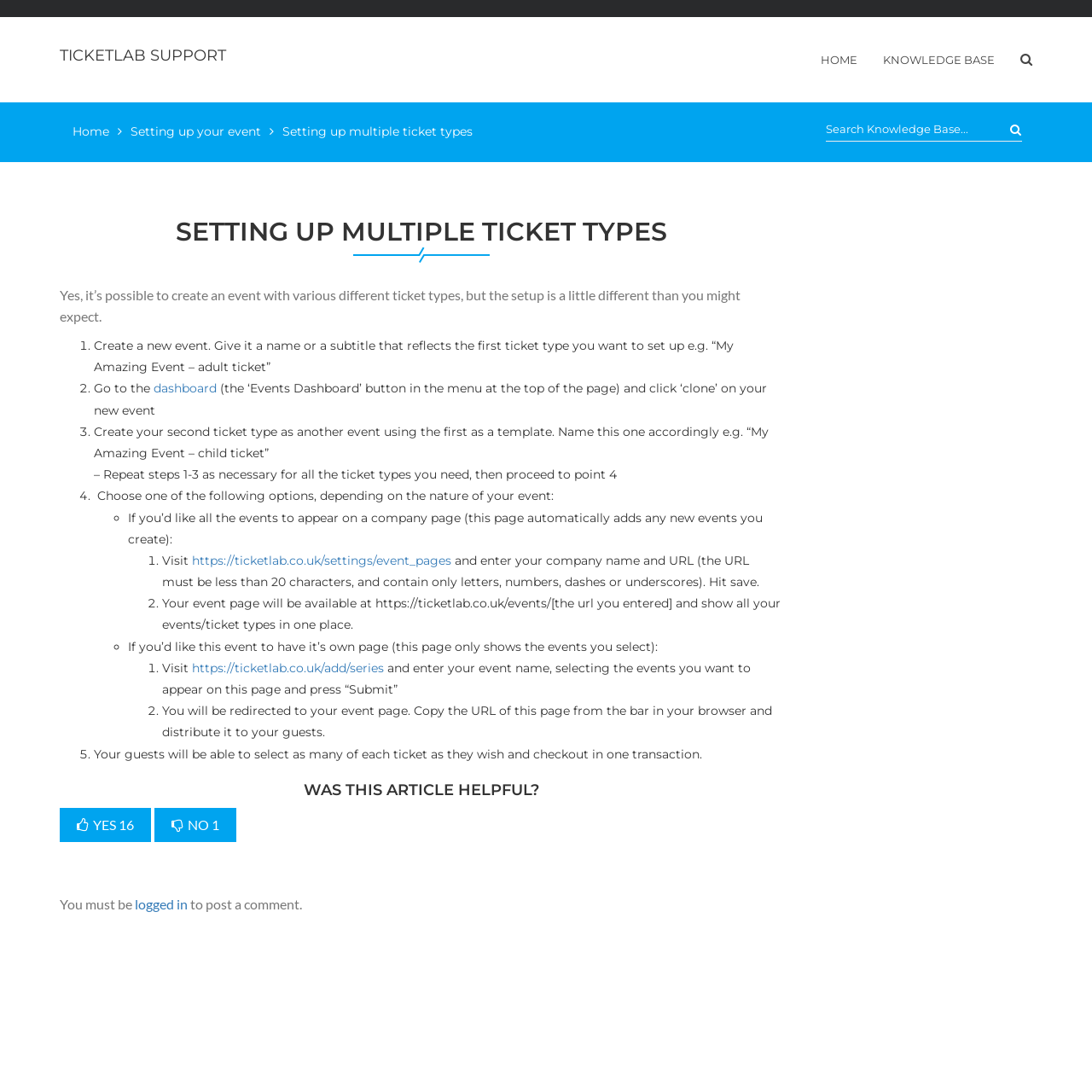Generate a thorough caption detailing the webpage content.

The webpage is a support article from Ticketlab, titled "Setting up multiple ticket types". At the top, there is a navigation bar with links to "TICKETLAB SUPPORT", "HOME", "KNOWLEDGE BASE", and a search icon. Below the navigation bar, there is a secondary navigation menu with links to "Home" and "Setting up your event".

The main content of the page is divided into sections, with headings and step-by-step instructions on how to set up multiple ticket types for an event. The article explains that it's possible to create an event with various different ticket types, but the setup is a little different than expected. It provides a 5-step guide on how to achieve this, including creating a new event, cloning the event, creating additional ticket types, choosing an option to display the events, and allowing guests to select and checkout multiple tickets in one transaction.

Throughout the article, there are numbered and bulleted lists, with detailed explanations and links to relevant pages, such as the event pages settings and the add series page. At the bottom of the page, there is a section asking if the article was helpful, with yes and no voting options. Below that, there is a comment section, where users can post comments, but only if they are logged in.